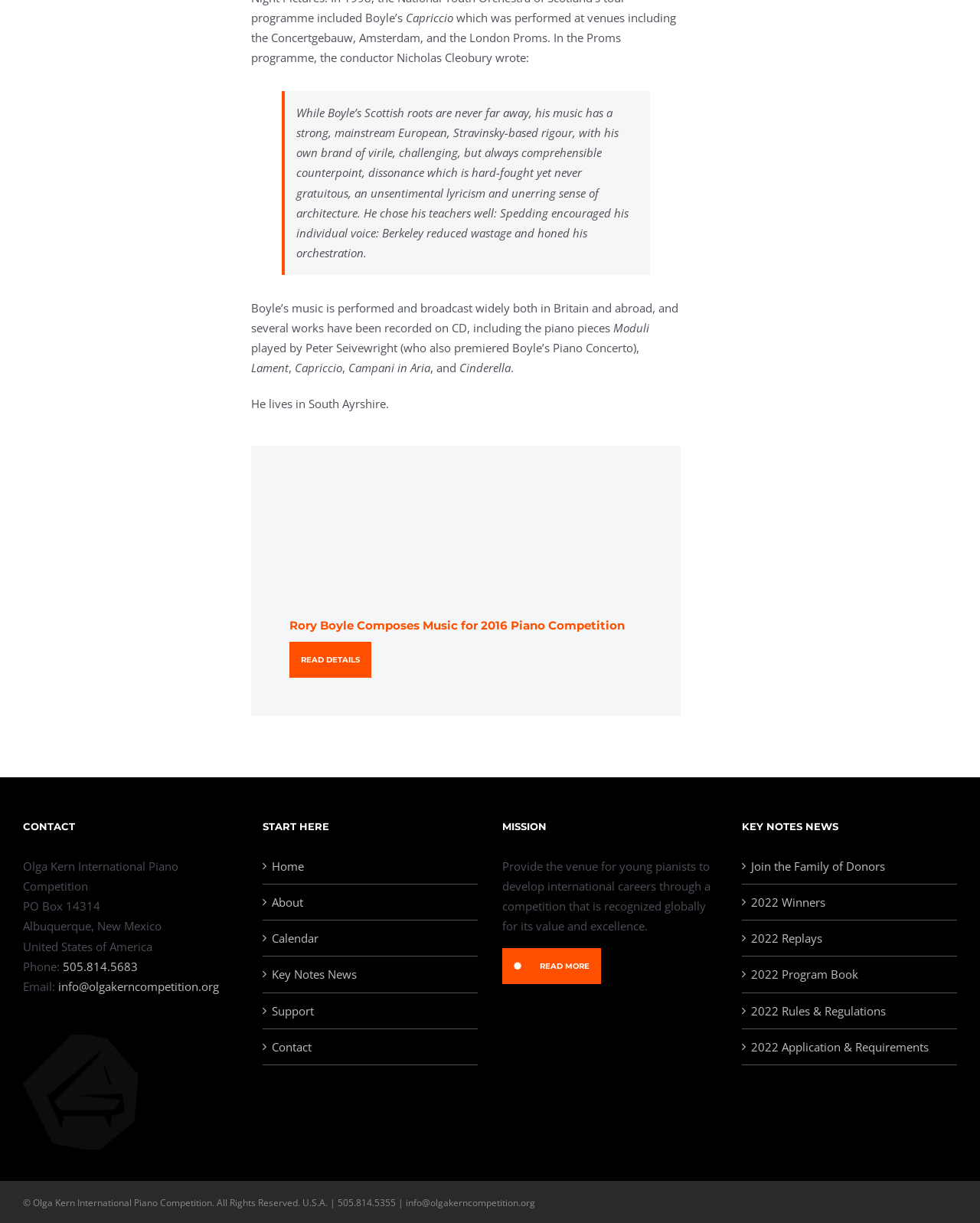What is the phone number of the Olga Kern International Piano Competition?
Please utilize the information in the image to give a detailed response to the question.

The phone number of the Olga Kern International Piano Competition can be found in the contact information section, which states 'Phone: 505.814.5683'.